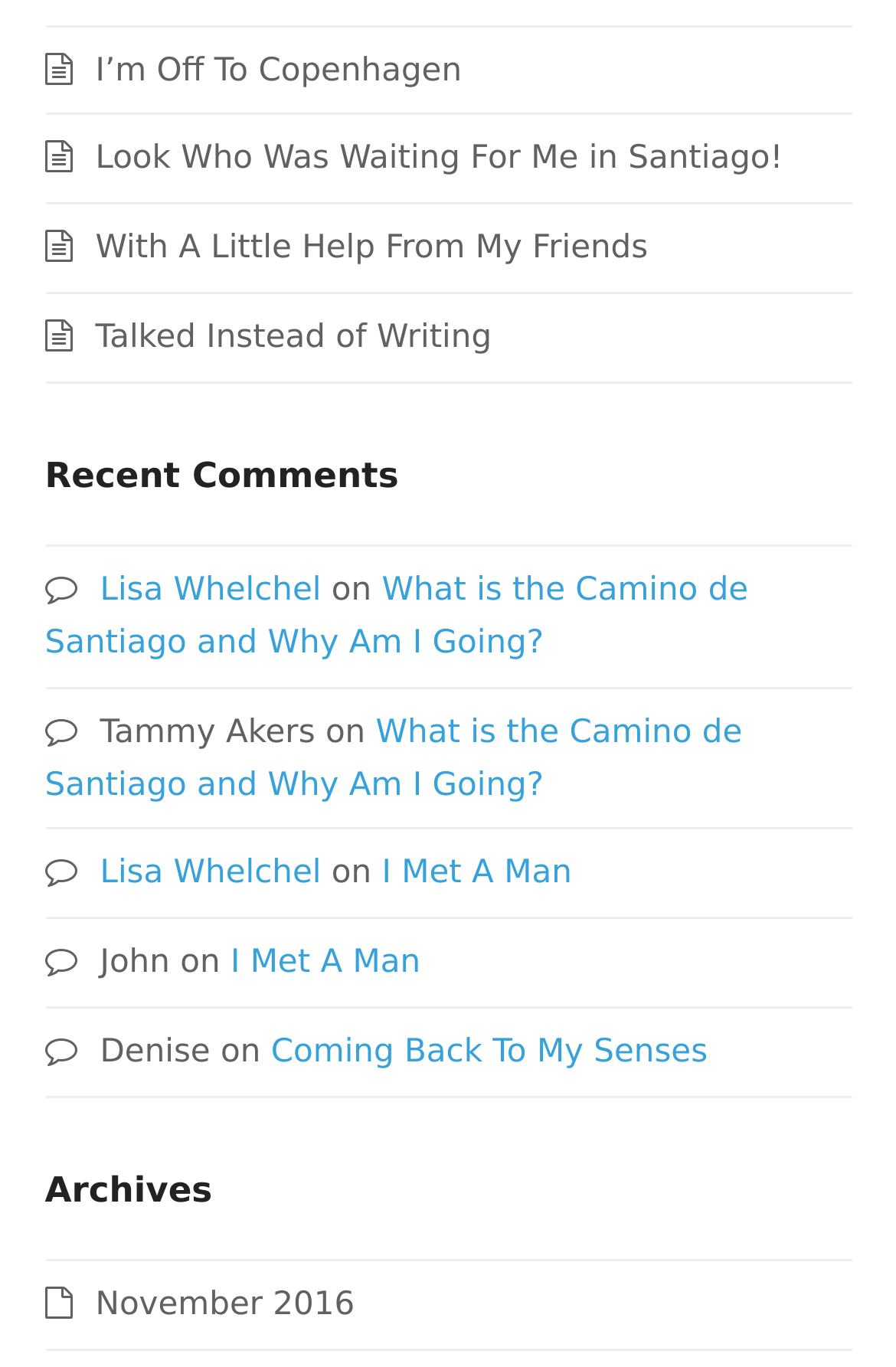Please find the bounding box coordinates of the element that you should click to achieve the following instruction: "Read the post about meeting a man". The coordinates should be presented as four float numbers between 0 and 1: [left, top, right, bottom].

[0.257, 0.691, 0.469, 0.718]